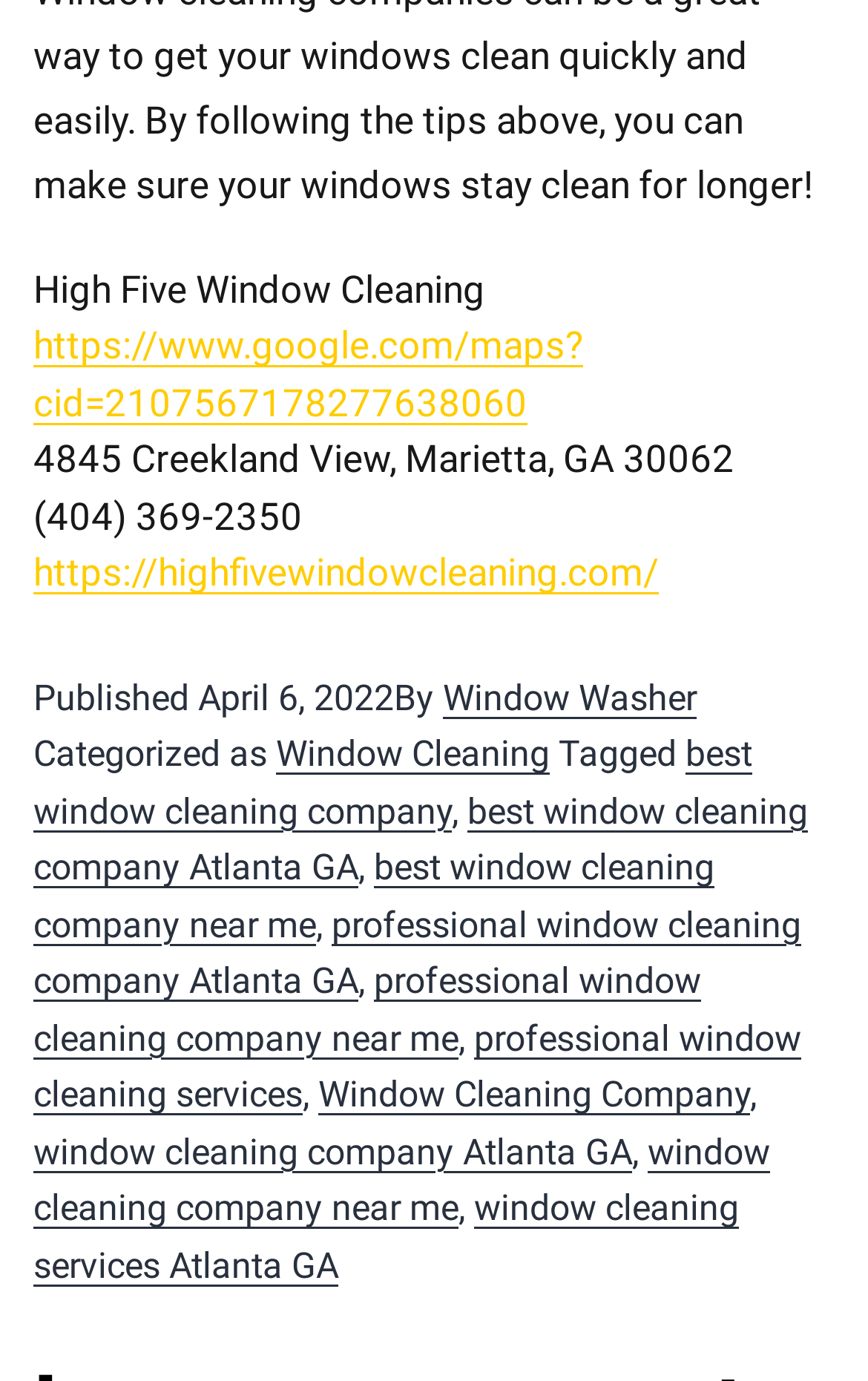Please locate the clickable area by providing the bounding box coordinates to follow this instruction: "call the company".

[0.038, 0.357, 0.349, 0.39]